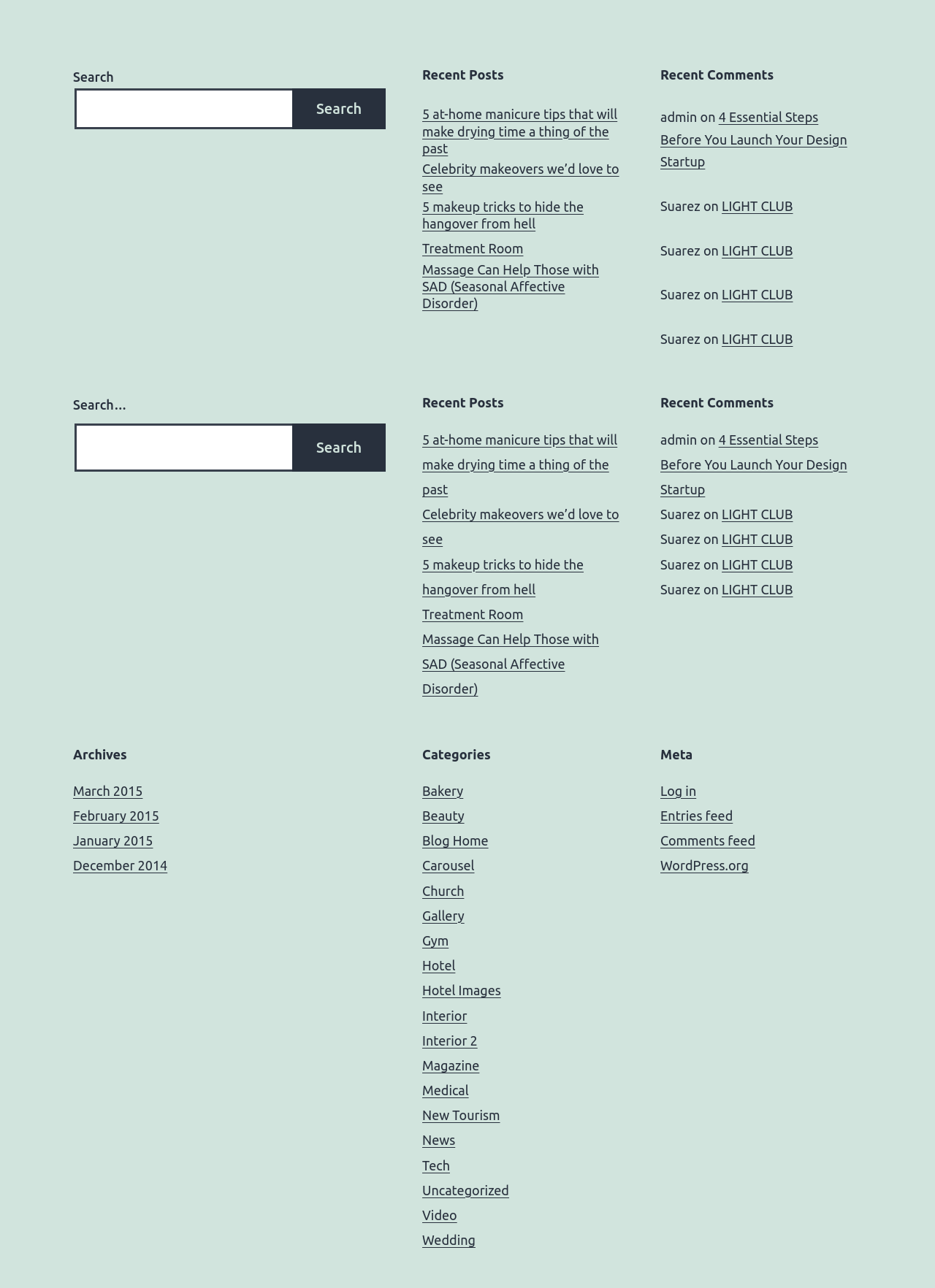With reference to the screenshot, provide a detailed response to the question below:
How many recent posts are listed?

Under the 'Recent Posts' heading, there are five links listed, each with a title and no other information. This suggests that there are five recent posts listed on the webpage.